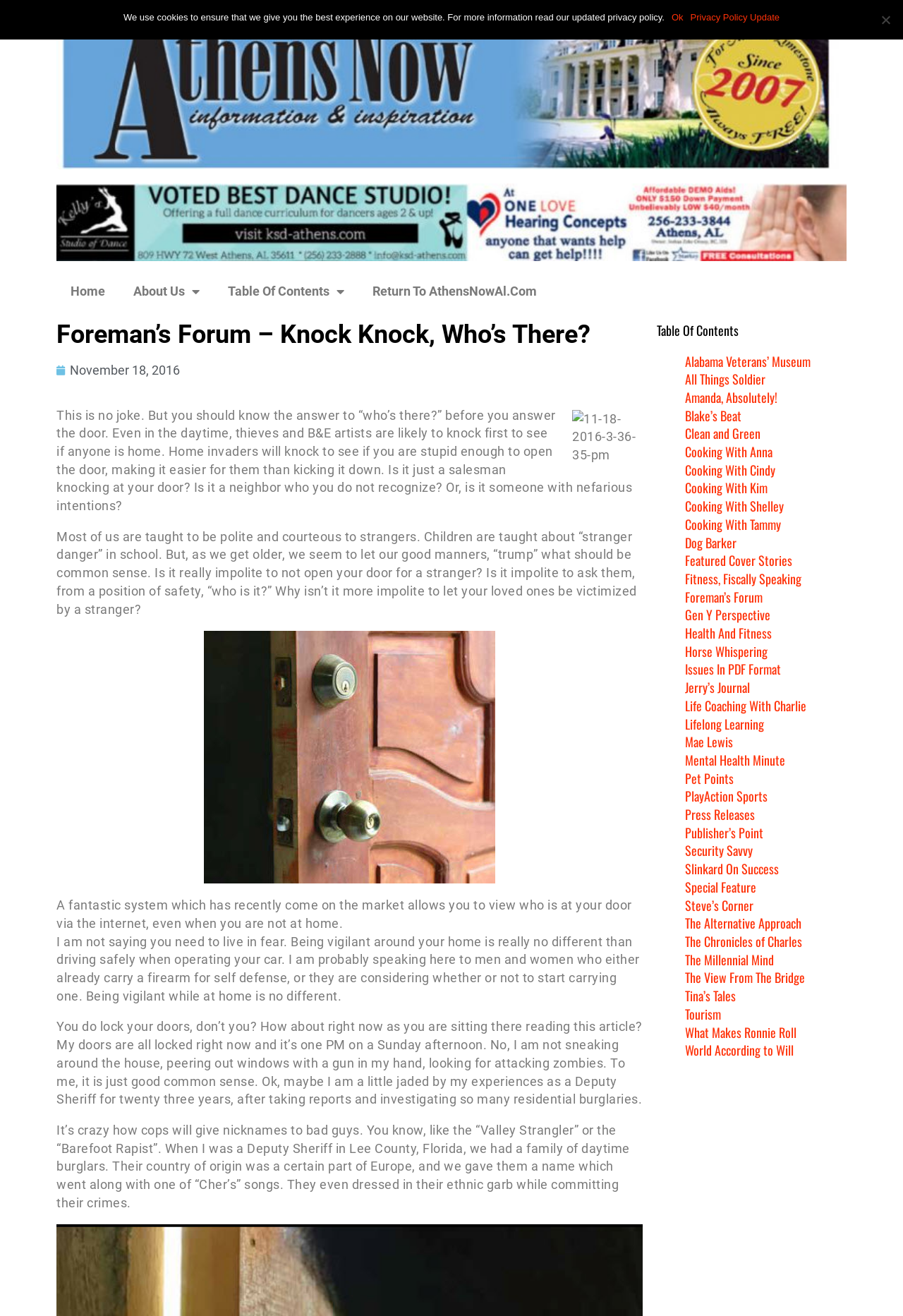From the given element description: "Foreman’s Forum", find the bounding box for the UI element. Provide the coordinates as four float numbers between 0 and 1, in the order [left, top, right, bottom].

[0.759, 0.446, 0.845, 0.46]